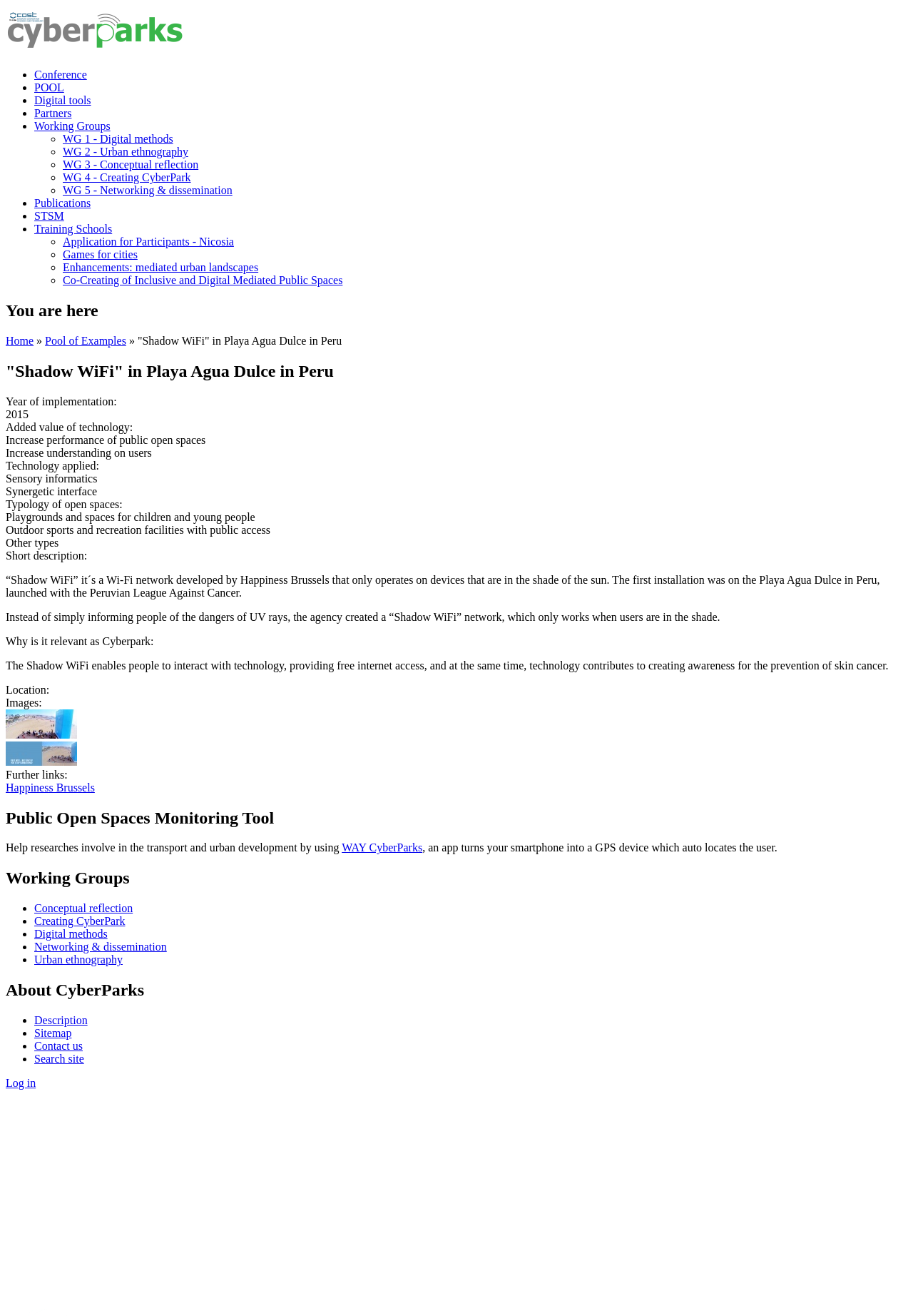What is the name of the app mentioned?
Look at the screenshot and respond with a single word or phrase.

WAY CyberParks